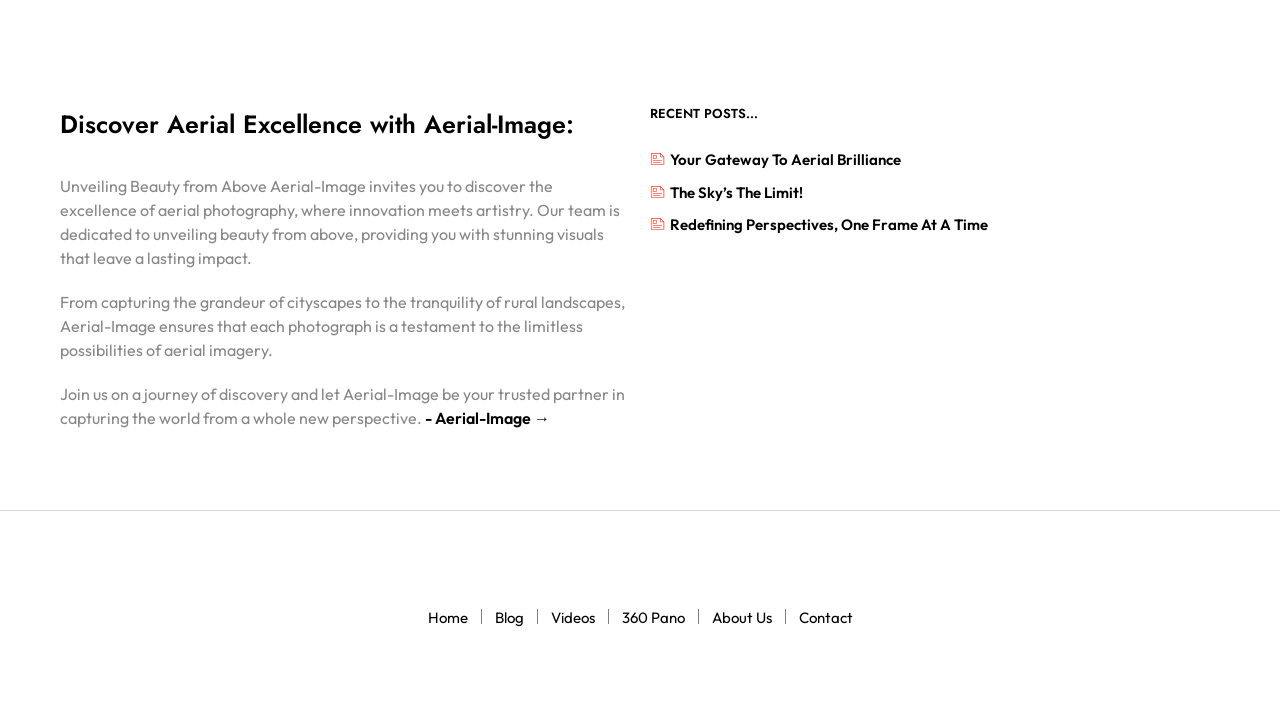Provide a brief response to the question using a single word or phrase: 
What is the main topic of the webpage?

Aerial photography